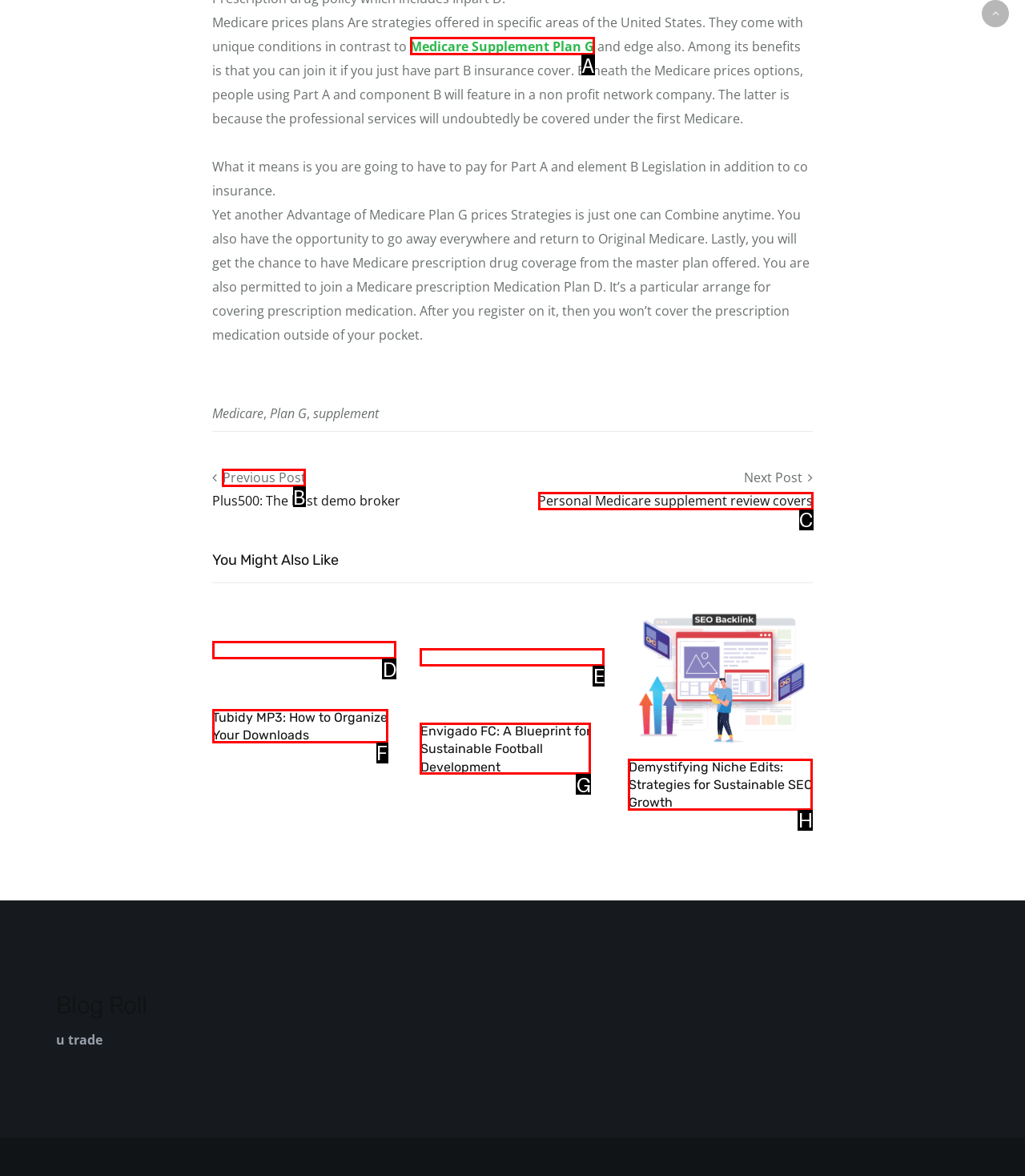Choose the letter of the option that needs to be clicked to perform the task: Visit the previous post. Answer with the letter.

B